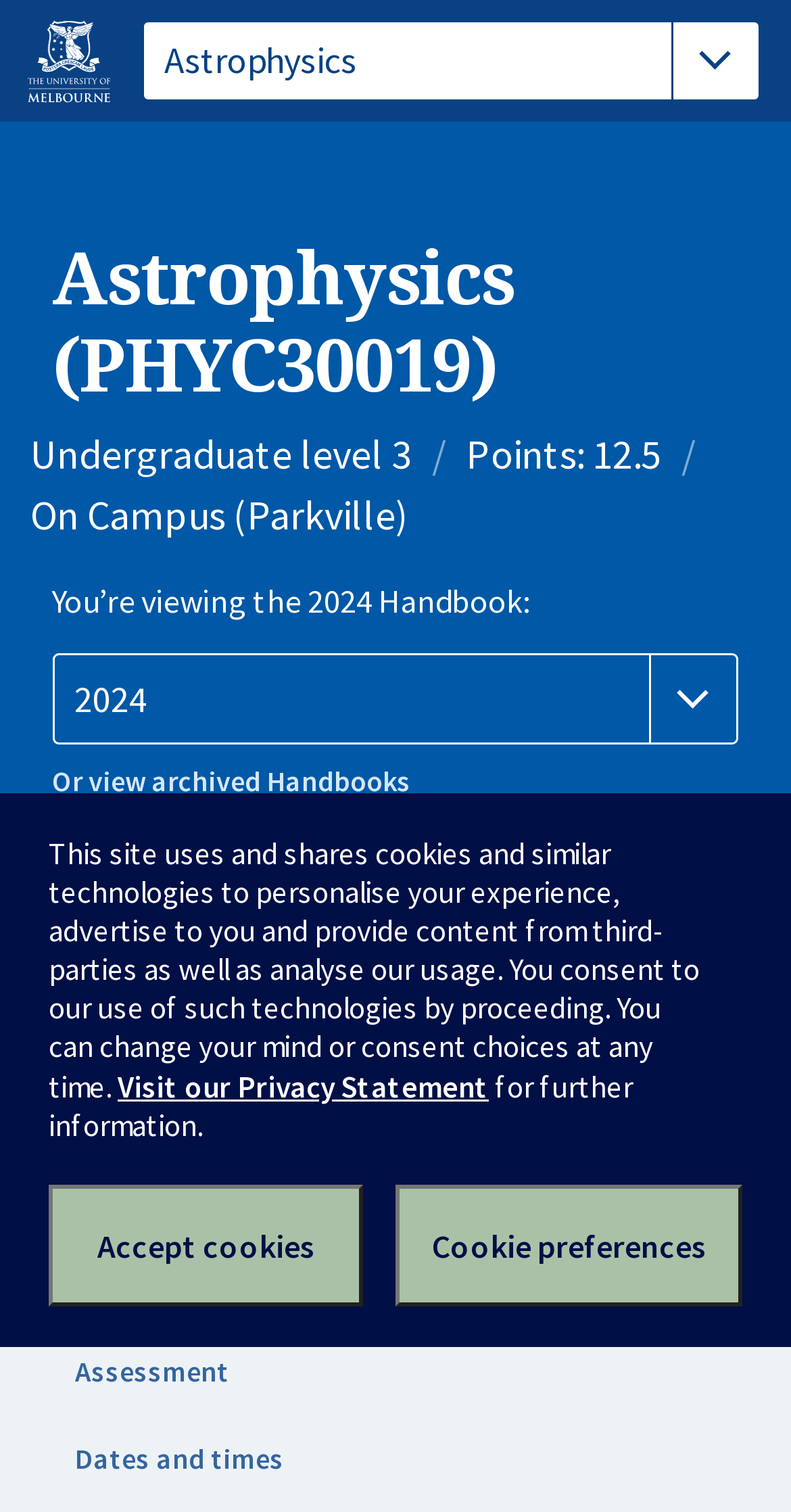What is the purpose of the 'Handbook year' combobox?
Look at the webpage screenshot and answer the question with a detailed explanation.

I determined the answer by looking at the header section of the webpage, where I found a combobox element with the description 'Handbook year'. The presence of this element suggests that it allows users to select a specific year's handbook, likely to view archived handbooks or to switch between different years' handbooks.